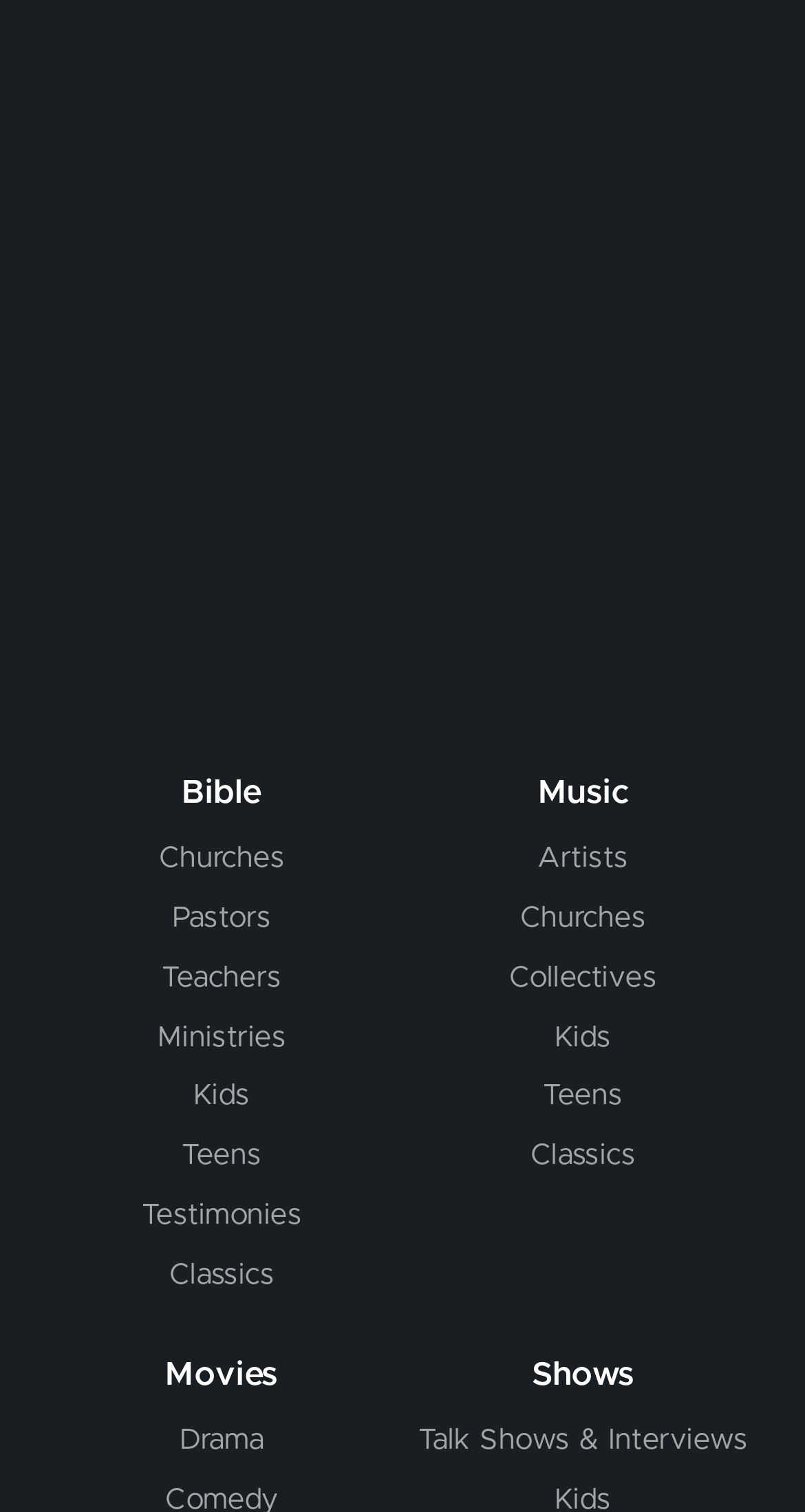Please specify the bounding box coordinates in the format (top-left x, top-left y, bottom-right x, bottom-right y), with all values as floating point numbers between 0 and 1. Identify the bounding box of the UI element described by: Talk Shows & Interviews

[0.52, 0.738, 0.929, 0.757]